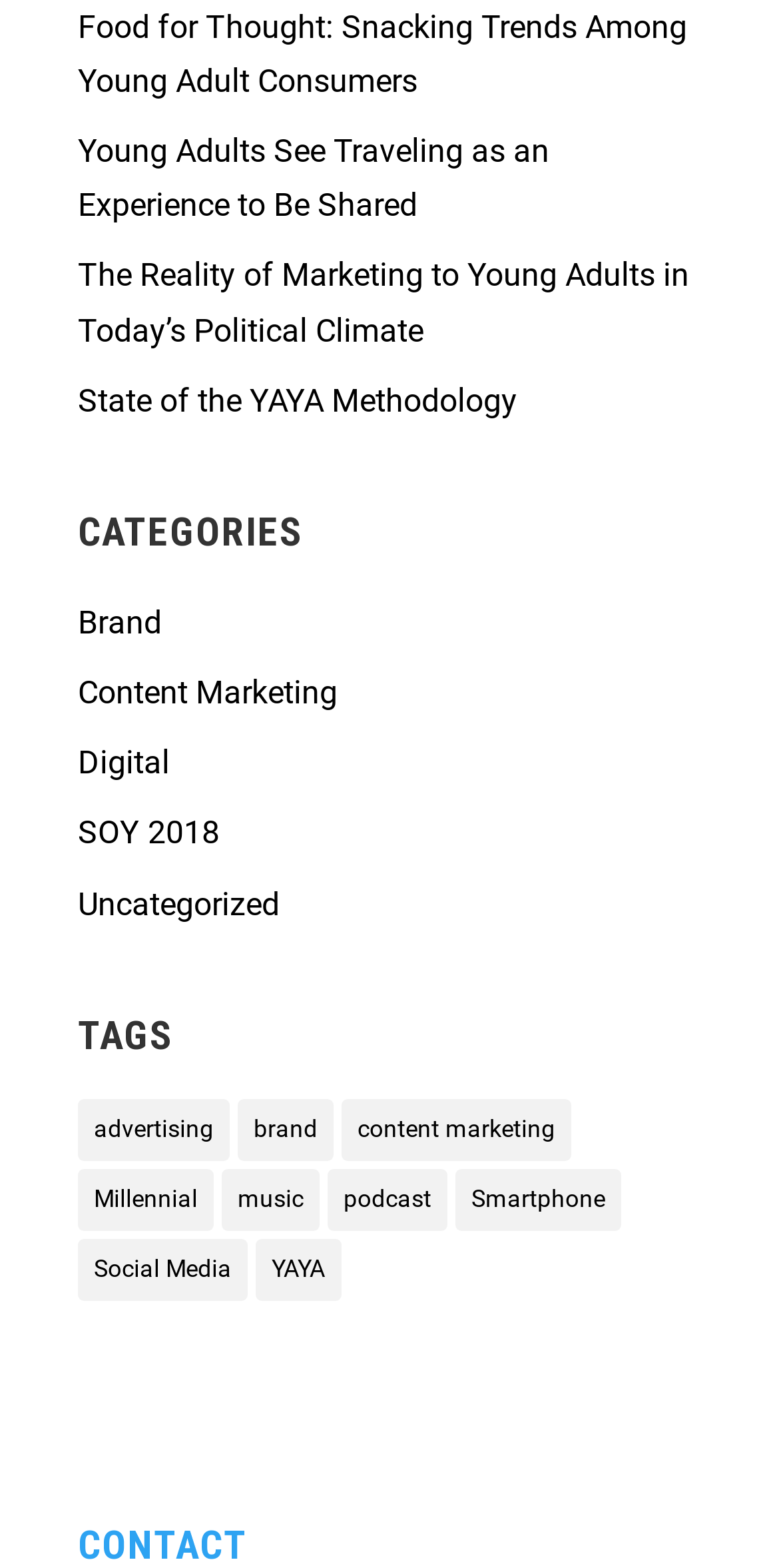Highlight the bounding box coordinates of the element that should be clicked to carry out the following instruction: "Learn about the YAYA methodology". The coordinates must be given as four float numbers ranging from 0 to 1, i.e., [left, top, right, bottom].

[0.1, 0.243, 0.664, 0.267]